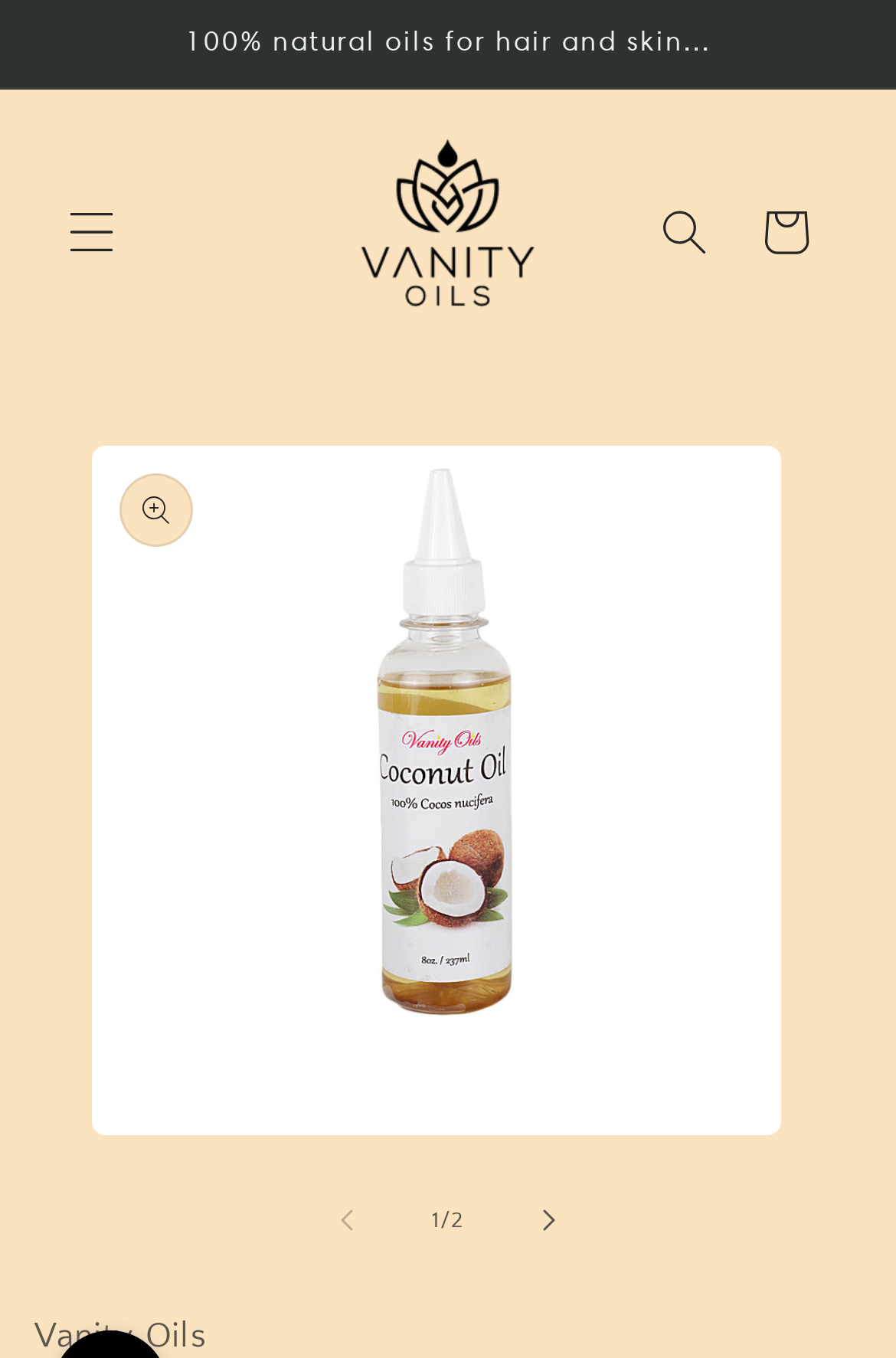Utilize the information from the image to answer the question in detail:
What is the purpose of the button with the text 'Menu'?

I inferred the purpose of the button by its text 'Menu' and the fact that it is a button element with the attribute 'expanded: False', which suggests that it can be expanded or opened.